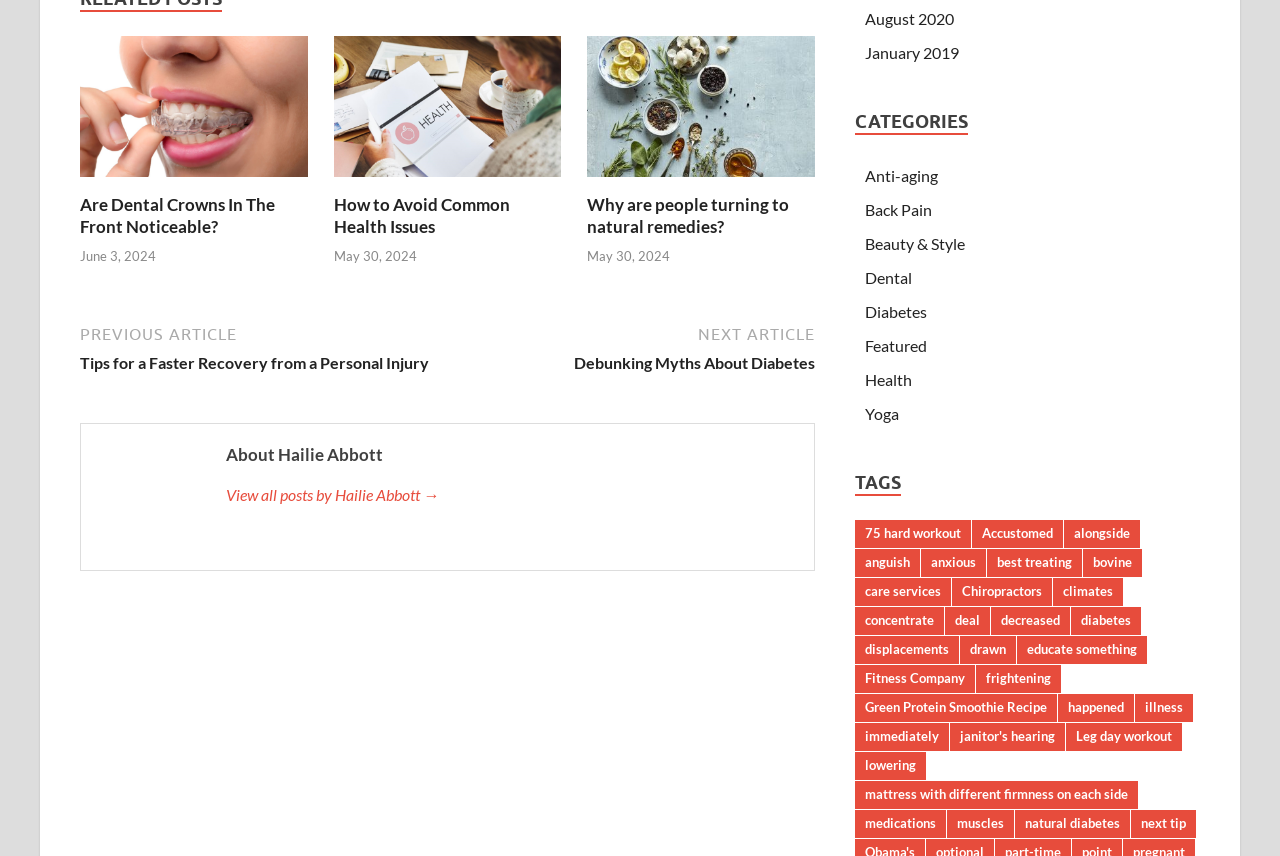How many tags are available on this website?
Refer to the image and provide a one-word or short phrase answer.

Over 30